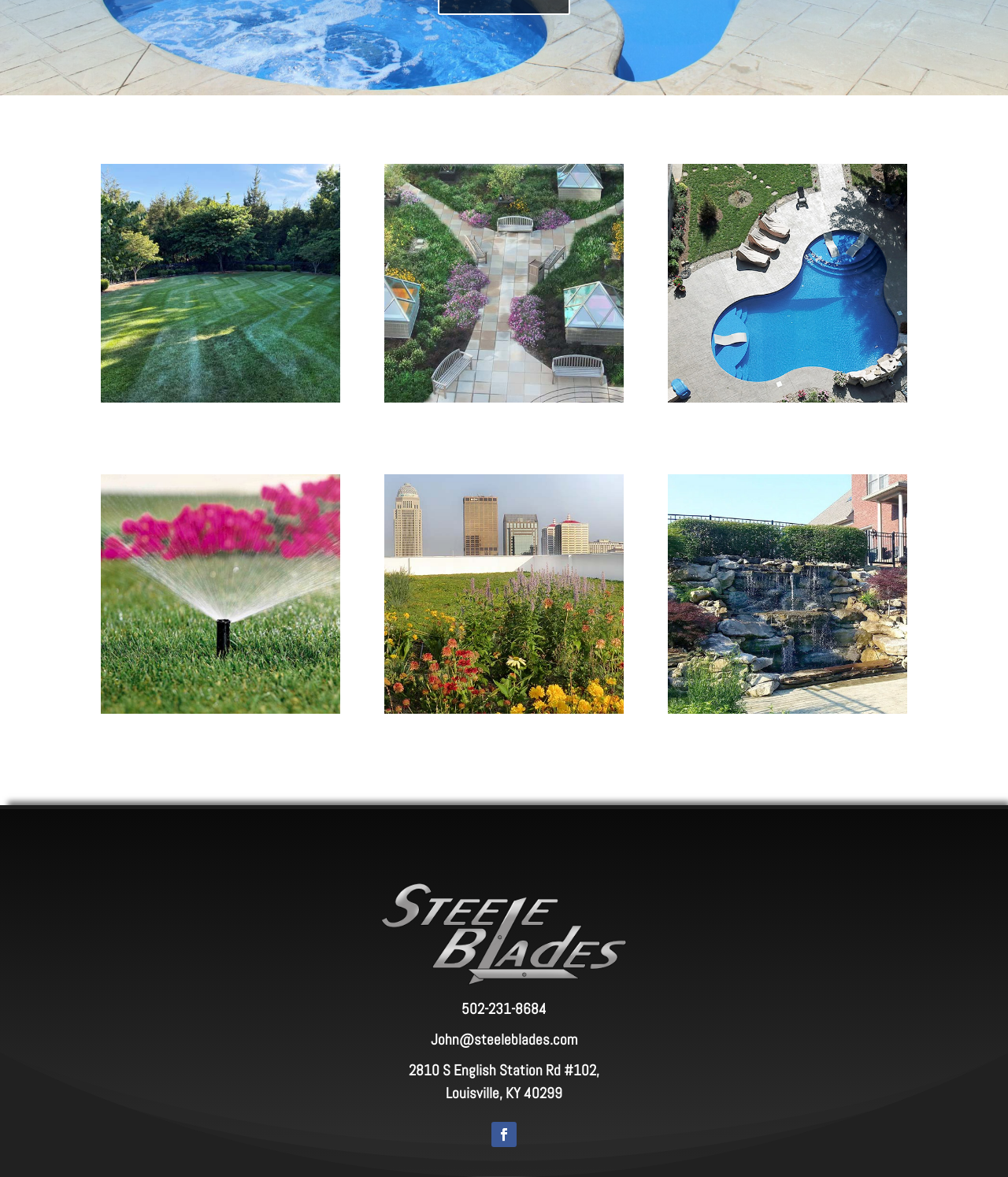What is the email address of Steele Blades?
We need a detailed and exhaustive answer to the question. Please elaborate.

The email address of Steele Blades is mentioned at the bottom of the webpage, along with other contact information such as phone number and address.